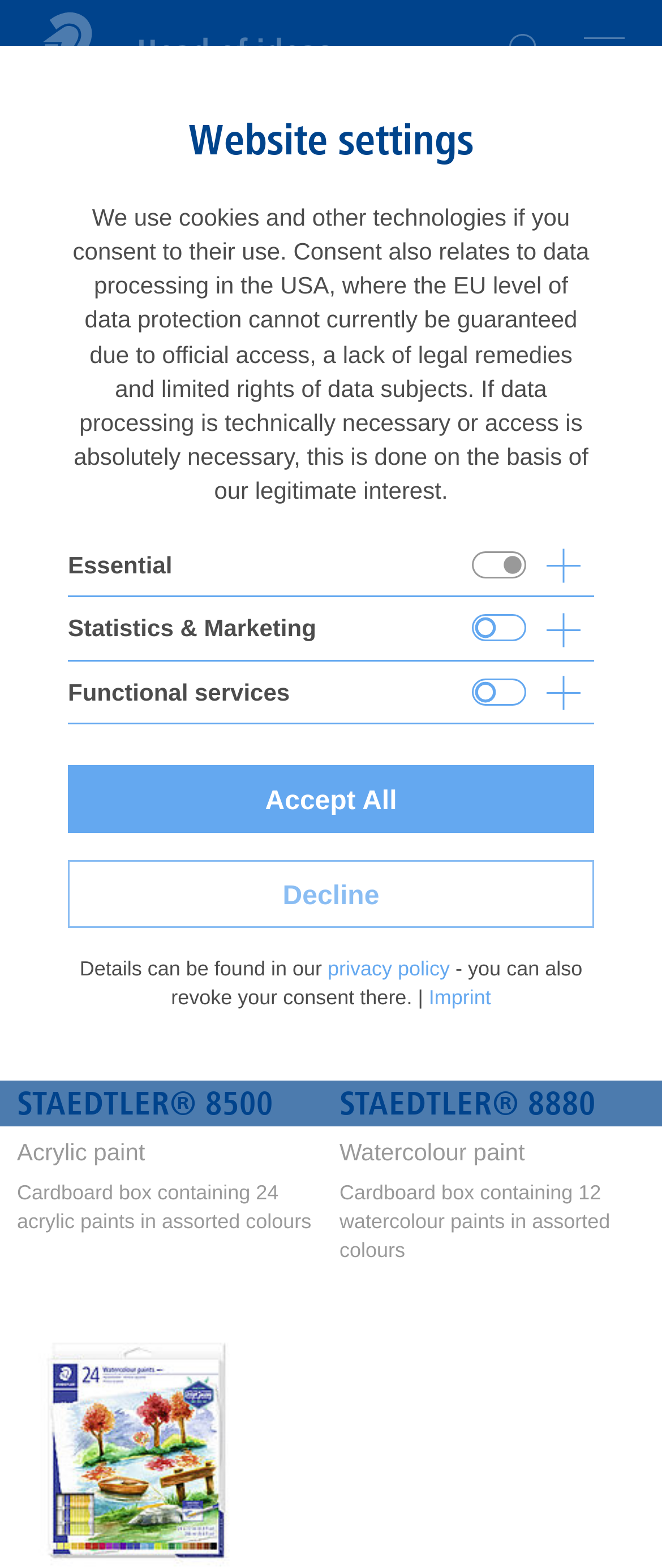Based on the element description: "parent_node: Statistics & Marketing", identify the UI element and provide its bounding box coordinates. Use four float numbers between 0 and 1, [left, top, right, bottom].

[0.713, 0.392, 0.795, 0.409]